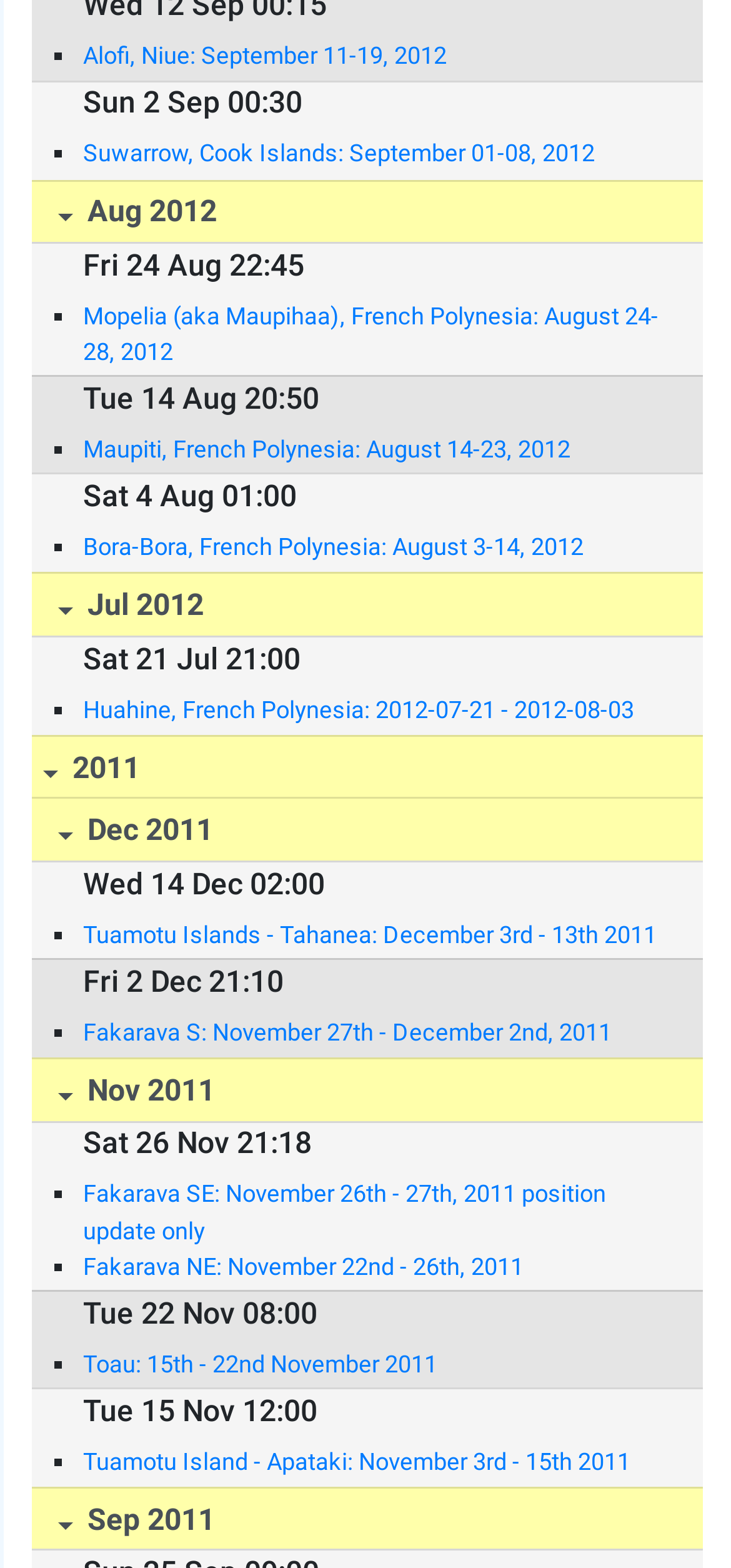Respond to the question below with a single word or phrase:
How many links are there in the webpage?

15